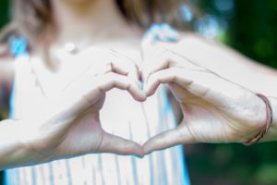What is the 'Give To TEEG' initiative about?
Based on the image, give a concise answer in the form of a single word or short phrase.

Contributing to the community